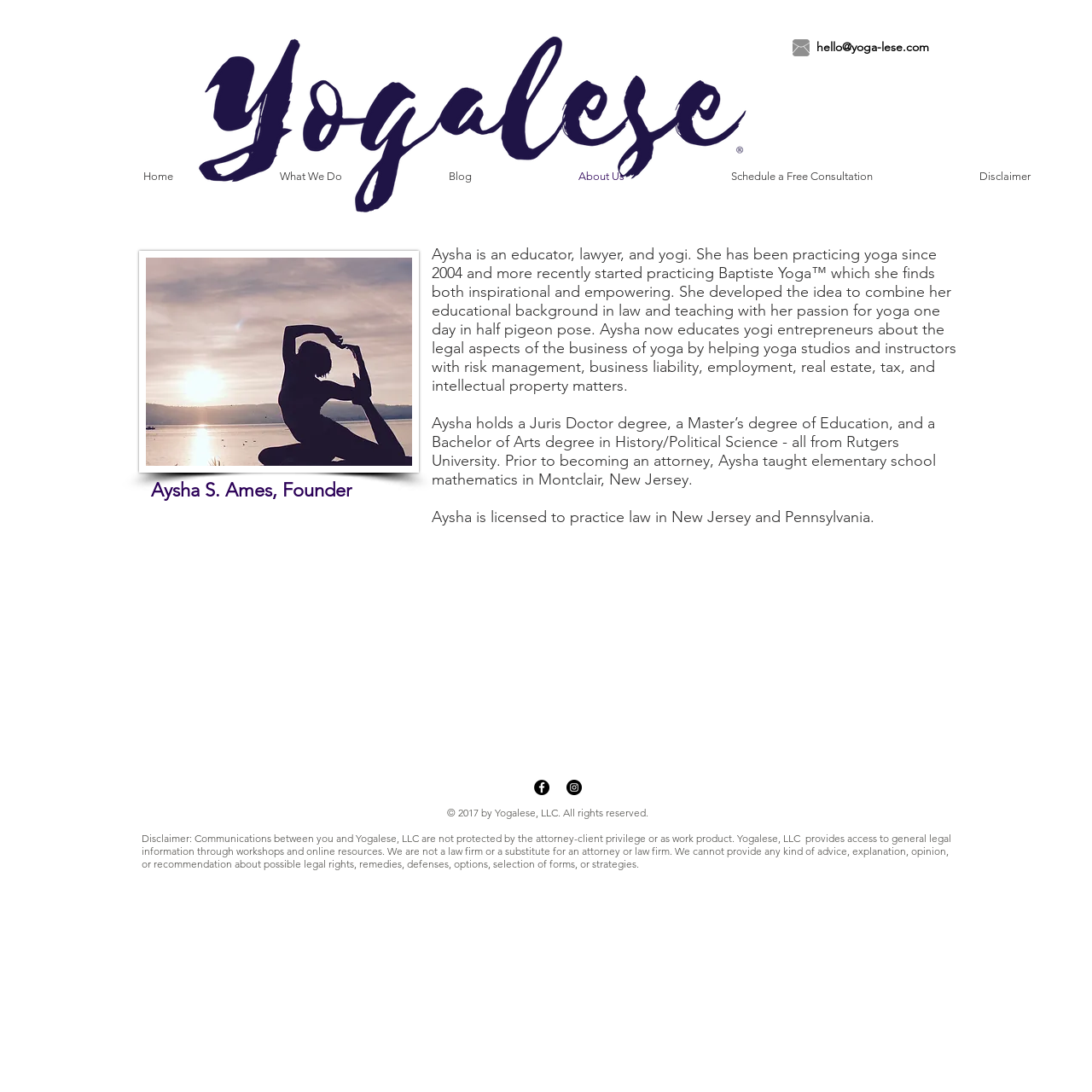What is the name of the yoga style mentioned on the webpage?
Give a detailed explanation using the information visible in the image.

I found this information by reading the paragraph that describes Aysha's background, which mentions that she practices Baptiste Yoga.